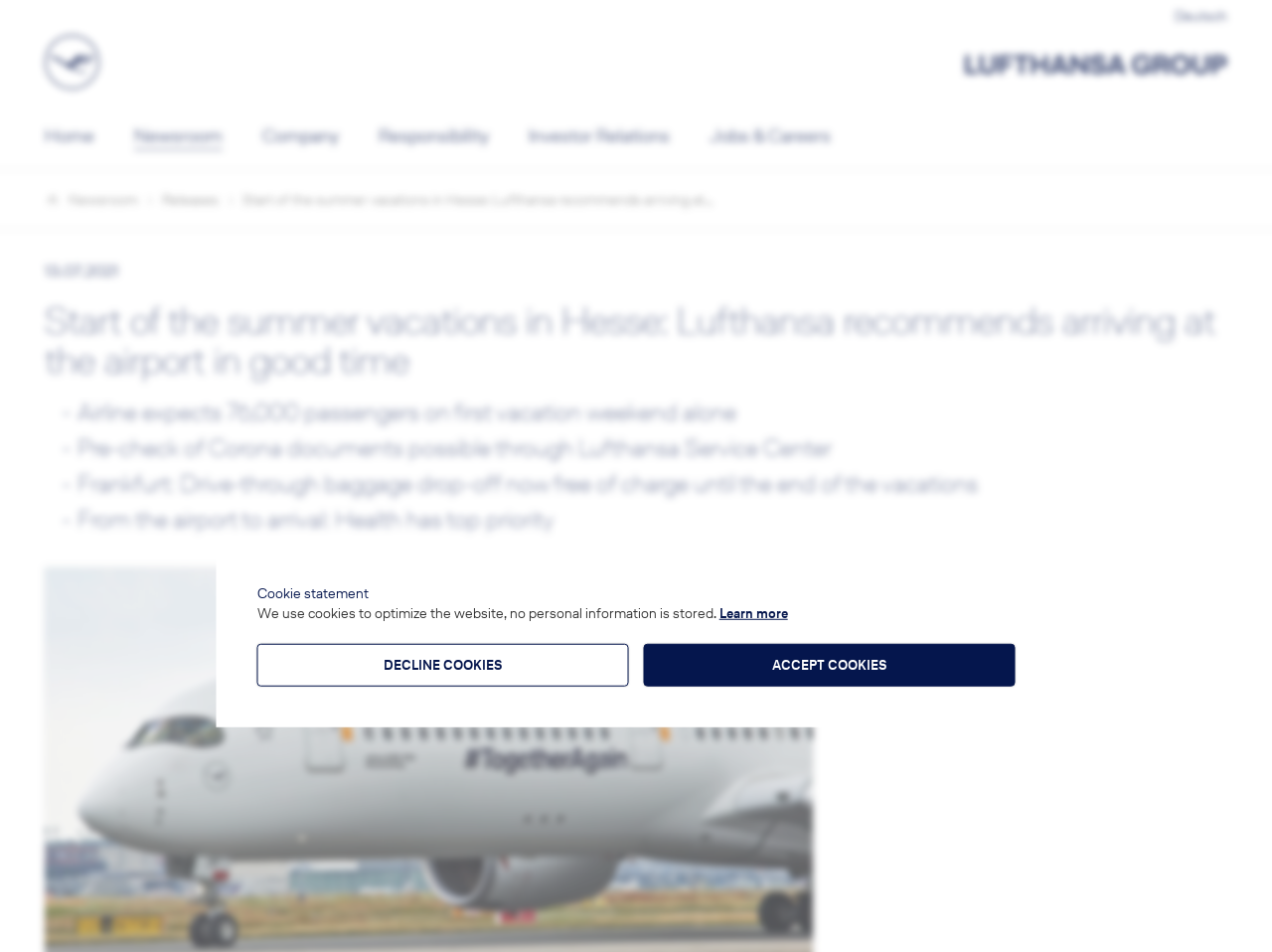Use one word or a short phrase to answer the question provided: 
What is the expected number of passengers on the first vacation weekend?

76,000